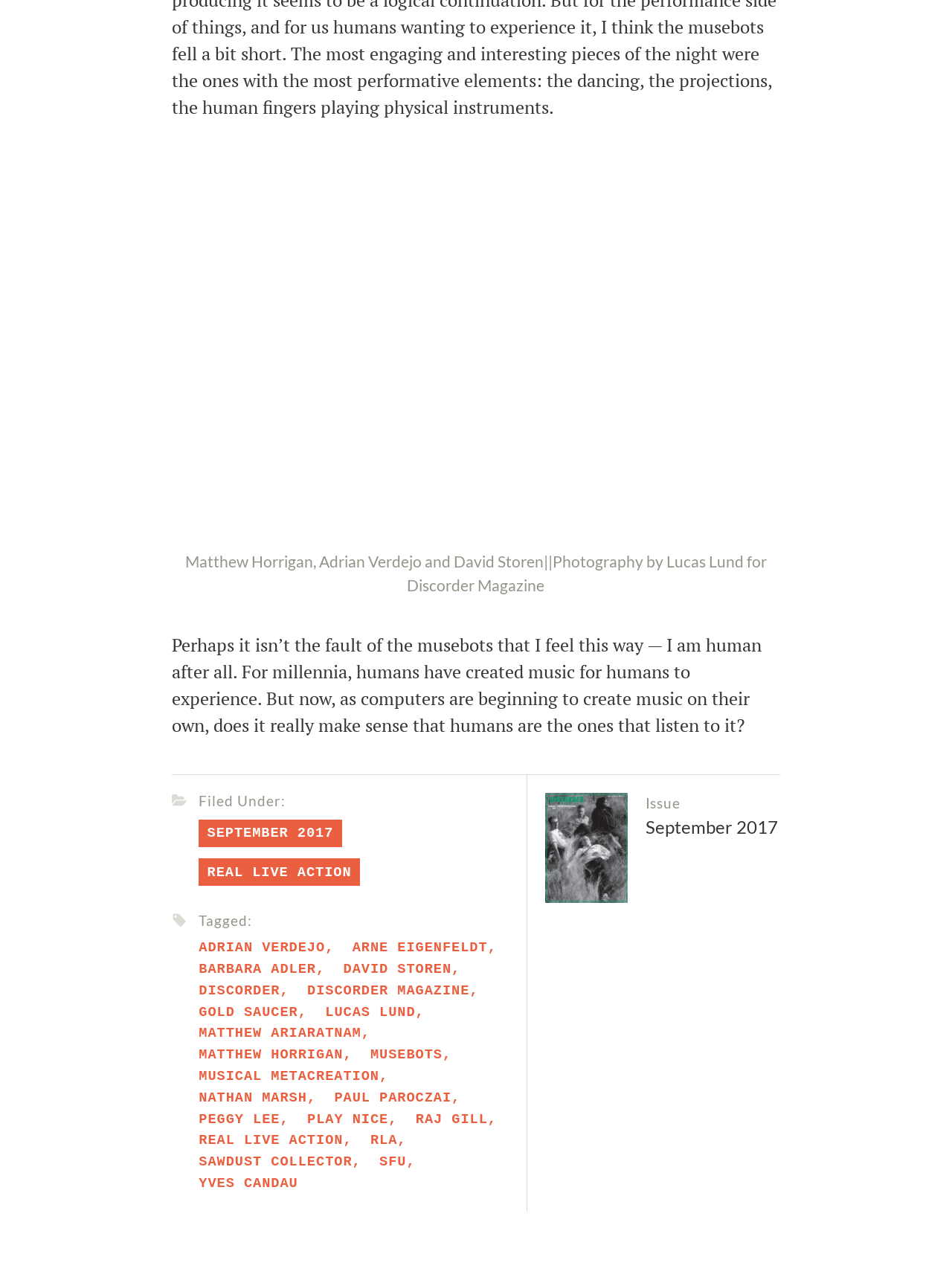What is the name of the magazine?
Answer the question in as much detail as possible.

The figure caption mentions 'Discorder Magazine', and there are also links to 'Discorder' and 'Discorder Magazine' in the footer section, indicating that the article is from Discorder Magazine.